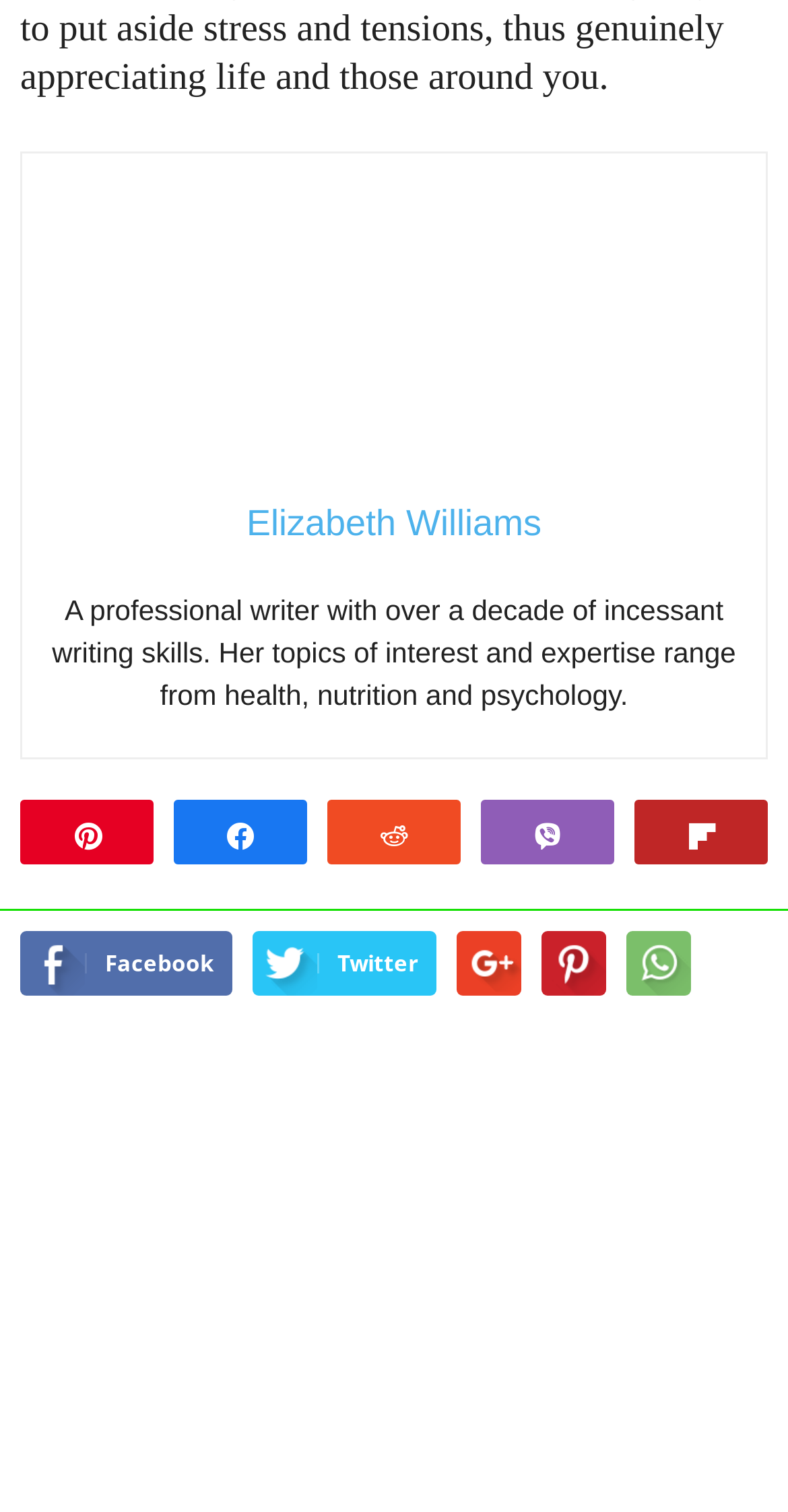Locate the bounding box coordinates of the element's region that should be clicked to carry out the following instruction: "Share on Reddit". The coordinates need to be four float numbers between 0 and 1, i.e., [left, top, right, bottom].

[0.418, 0.53, 0.582, 0.57]